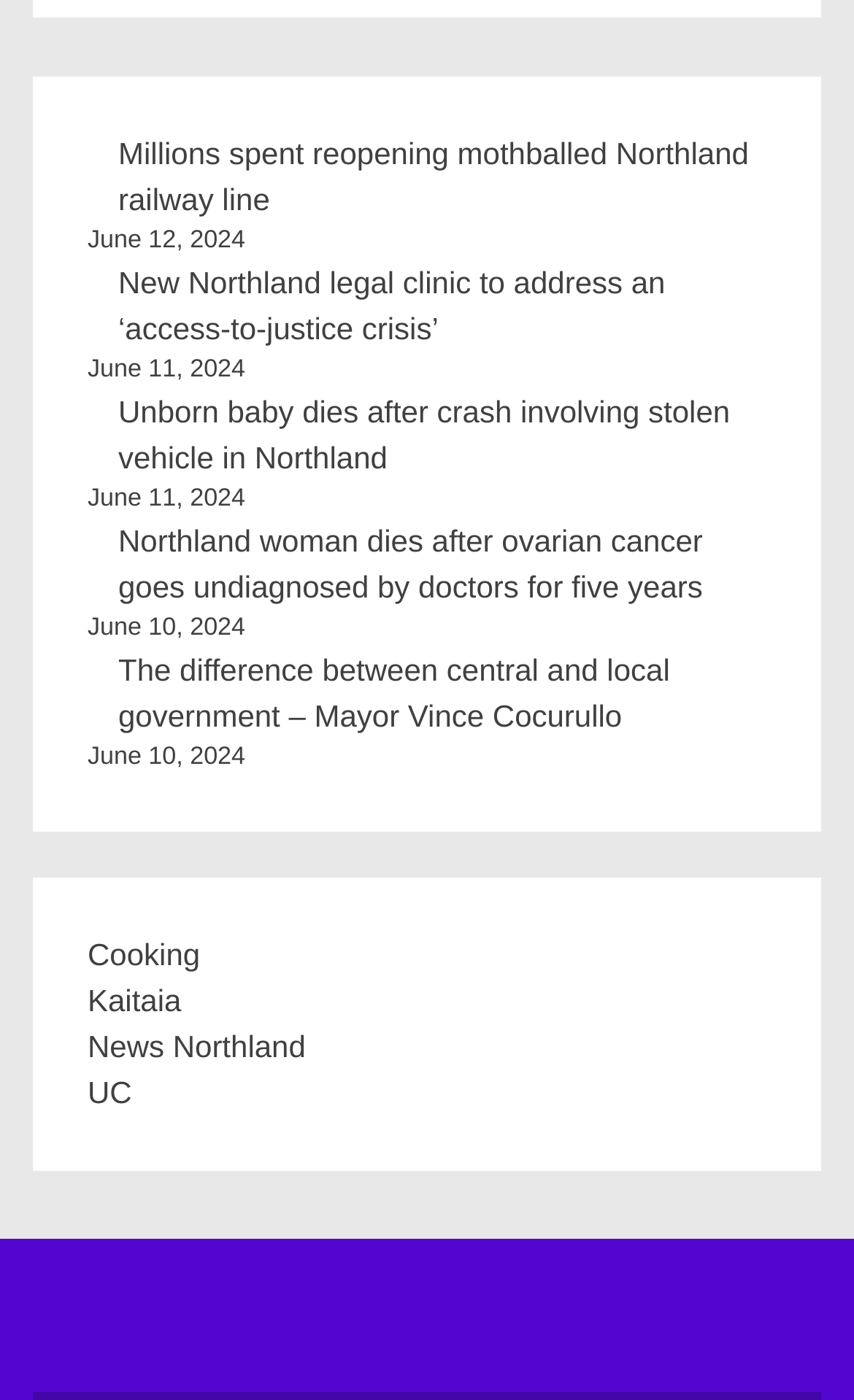Please find the bounding box coordinates in the format (top-left x, top-left y, bottom-right x, bottom-right y) for the given element description. Ensure the coordinates are floating point numbers between 0 and 1. Description: News Northland

[0.103, 0.735, 0.358, 0.76]